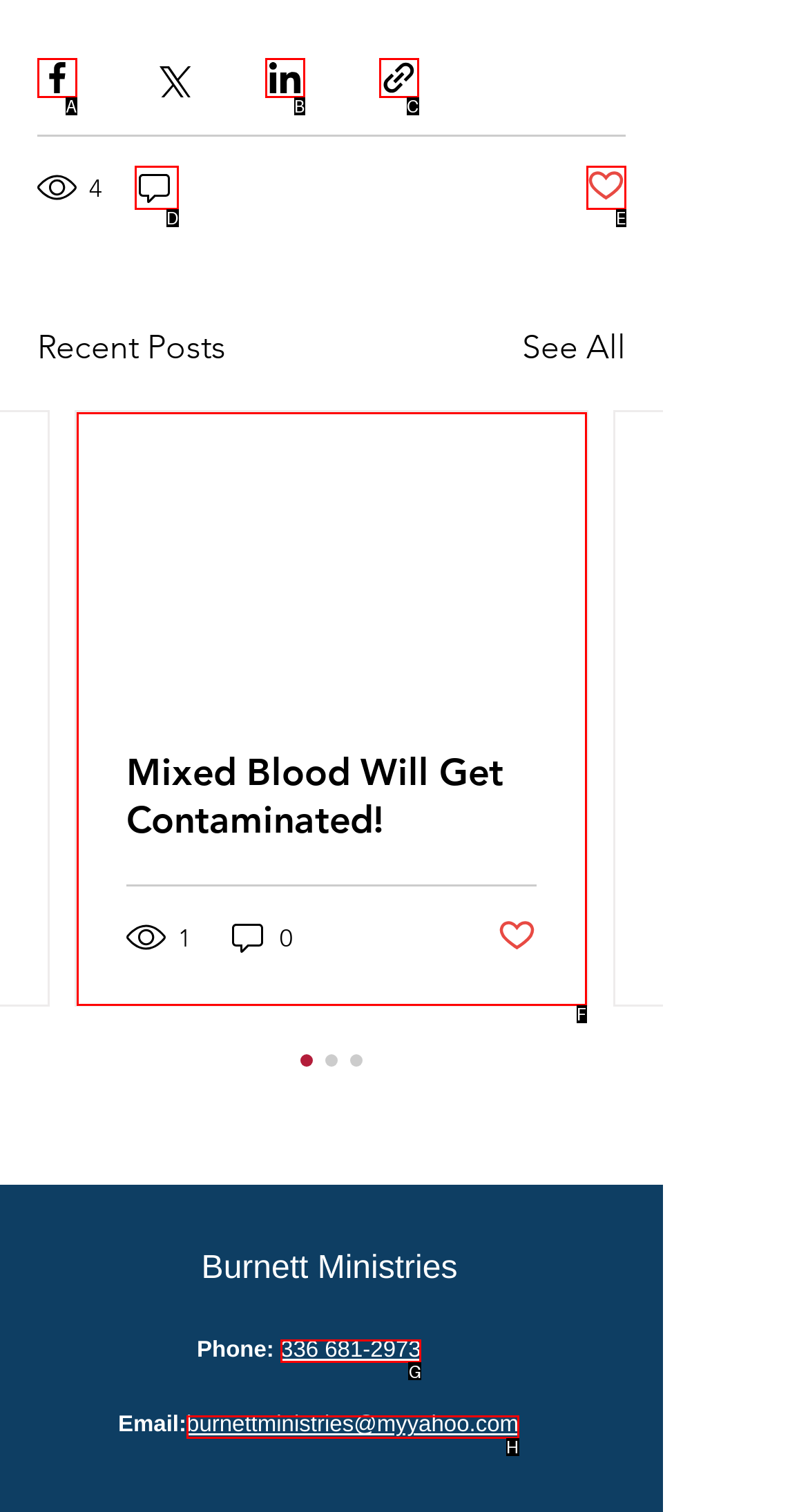For the task: Read the article, tell me the letter of the option you should click. Answer with the letter alone.

F